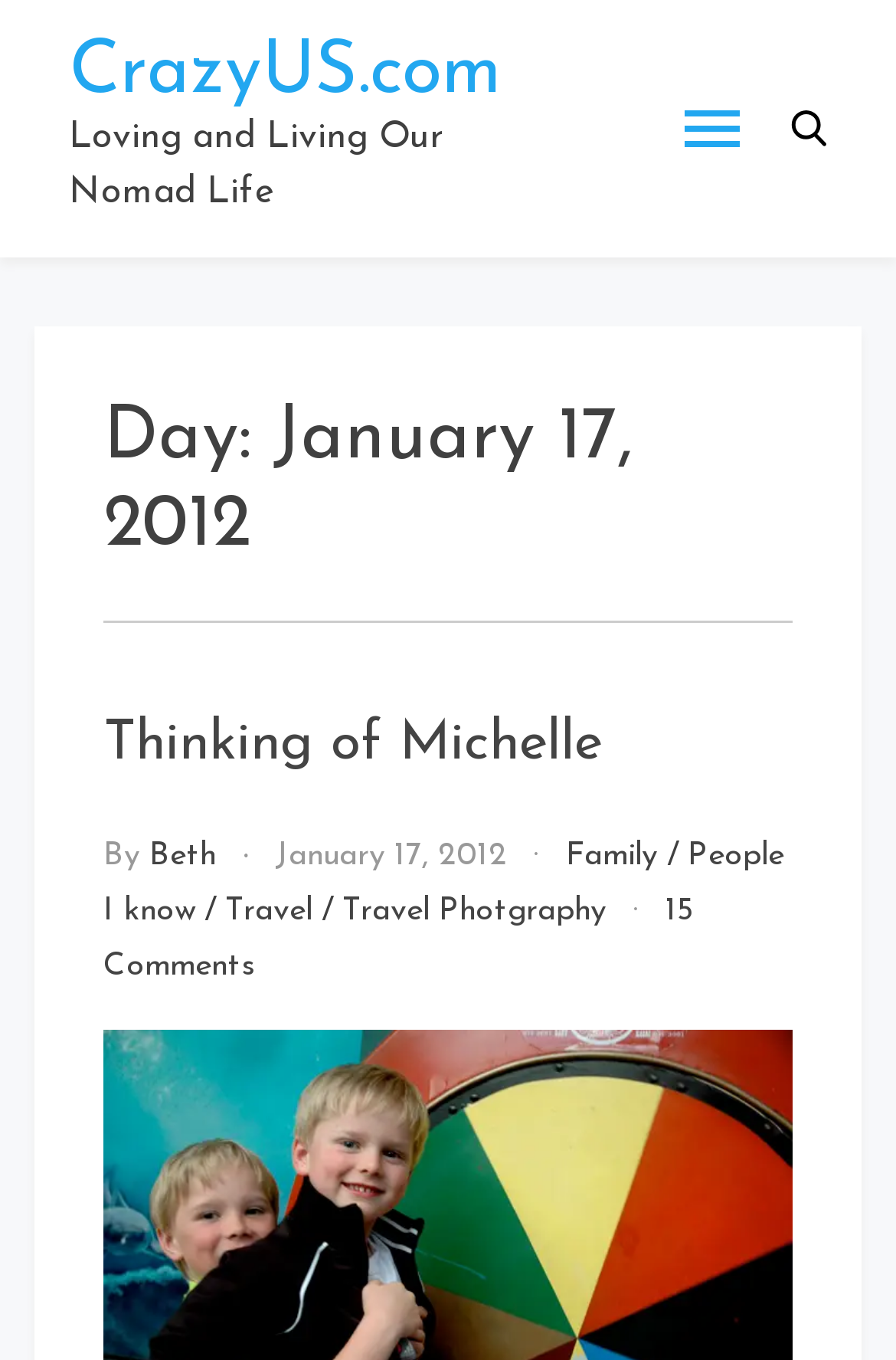Illustrate the webpage thoroughly, mentioning all important details.

The webpage appears to be a blog post titled "Thinking of Michelle" dated January 17, 2012. At the top, there is a heading "CrazyUS.com" which is also a link. Below it, there is a static text "Loving and Living Our Nomad Life". 

On the top right, there are two buttons, one with an image and the other with the text "Search" and an image. 

The main content of the page is divided into sections. The first section has a heading "Day: January 17, 2012". Below it, there is a subheading "Thinking of Michelle" which is also a link. The author of the post is "Beth", and the post is categorized under "Family" and "People I know". There is also a link to the date "January 17, 2012". 

Further down, there are links to related topics such as "Travel" and "Travel Photography". At the bottom of the section, there is a link to "15 Comments on Thinking of Michelle".